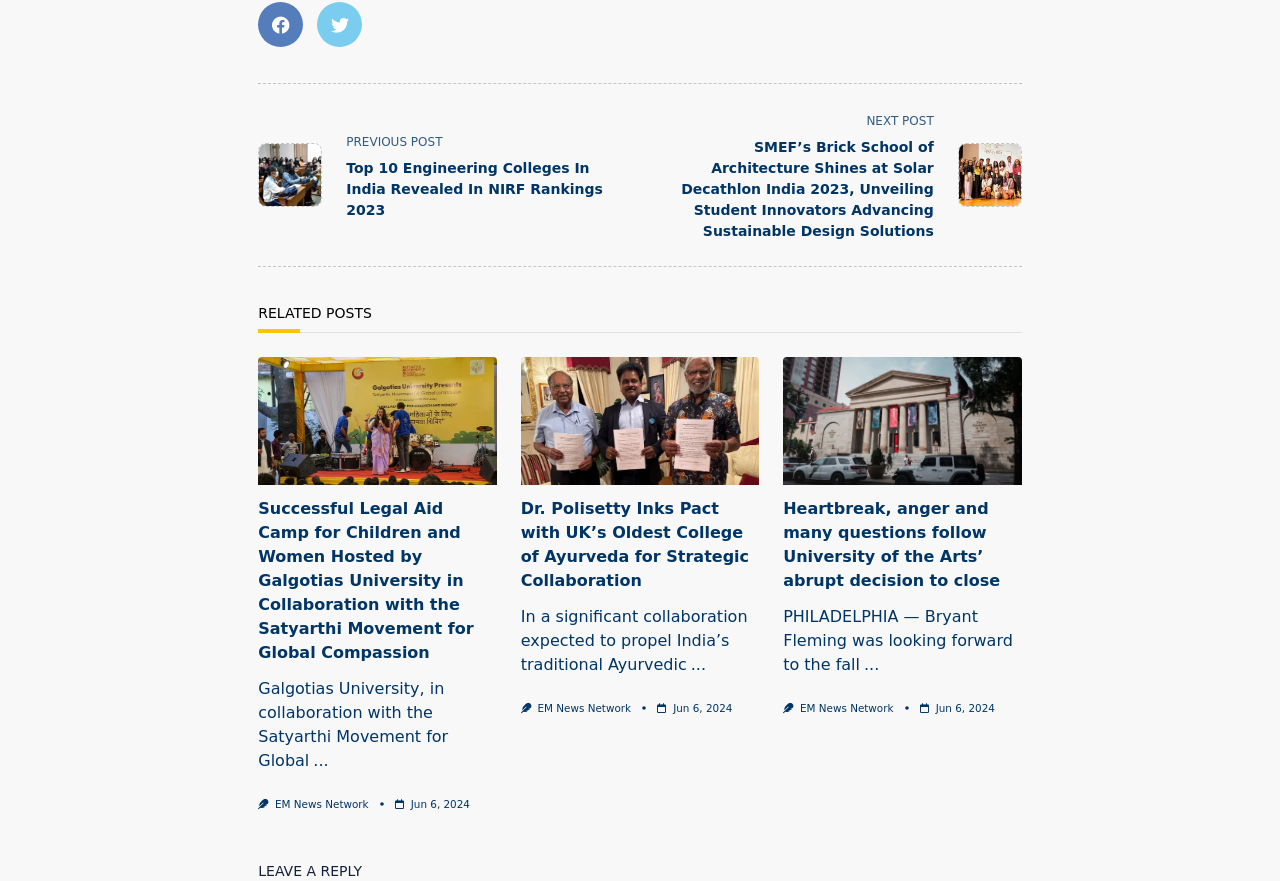Please find the bounding box coordinates of the element's region to be clicked to carry out this instruction: "Click the next post link".

[0.5, 0.123, 0.798, 0.275]